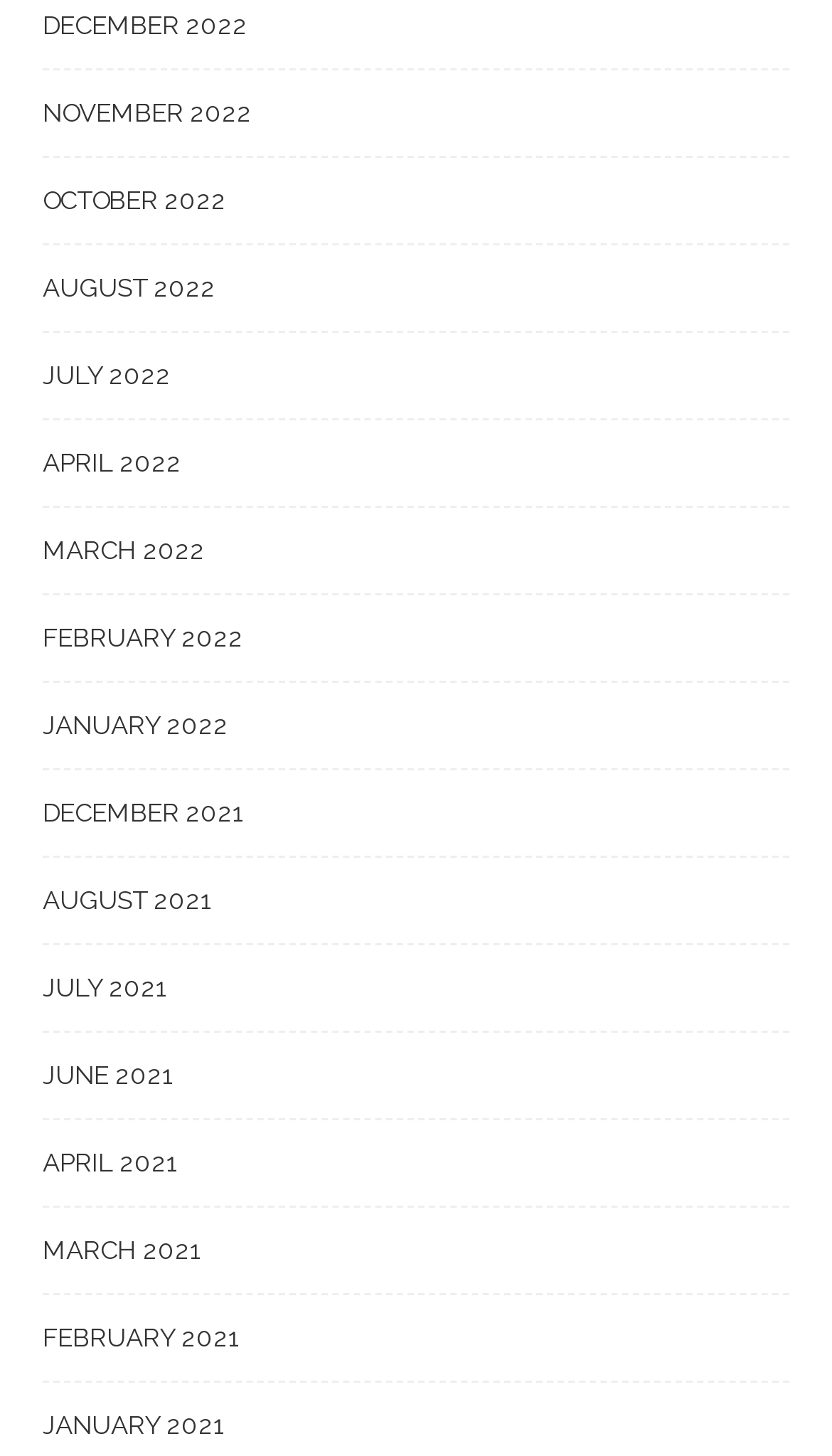Identify the bounding box of the HTML element described here: "December 2021". Provide the coordinates as four float numbers between 0 and 1: [left, top, right, bottom].

[0.051, 0.544, 0.949, 0.589]